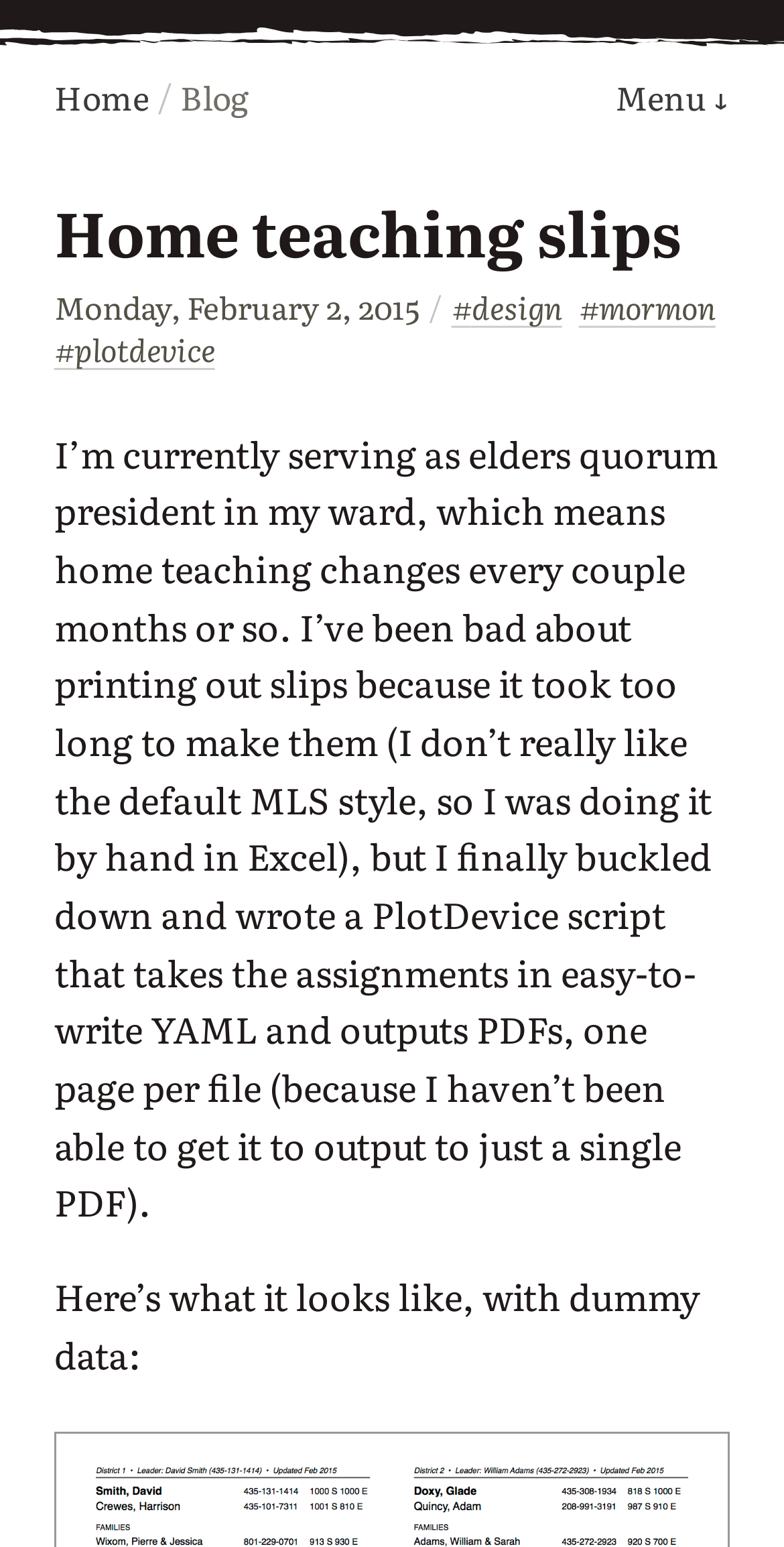Please find the bounding box coordinates in the format (top-left x, top-left y, bottom-right x, bottom-right y) for the given element description. Ensure the coordinates are floating point numbers between 0 and 1. Description: Toggle Contrast

None